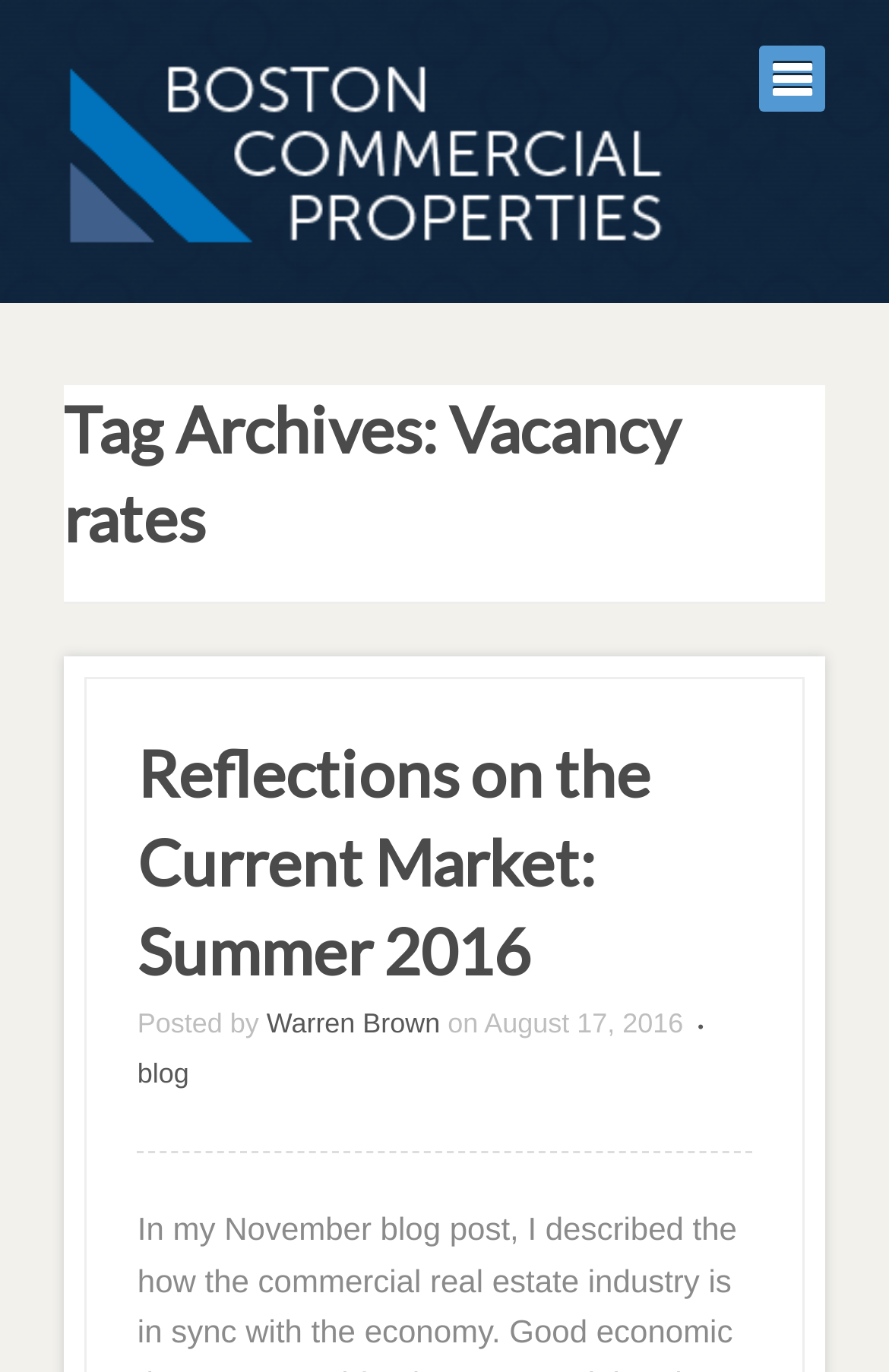Who wrote the article 'Reflections on the Current Market: Summer 2016'?
Can you offer a detailed and complete answer to this question?

The author of the article 'Reflections on the Current Market: Summer 2016' can be found in the link element 'Warren Brown' which is a child of the HeaderAsNonLandmark element and is located below the heading element 'Reflections on the Current Market: Summer 2016'.